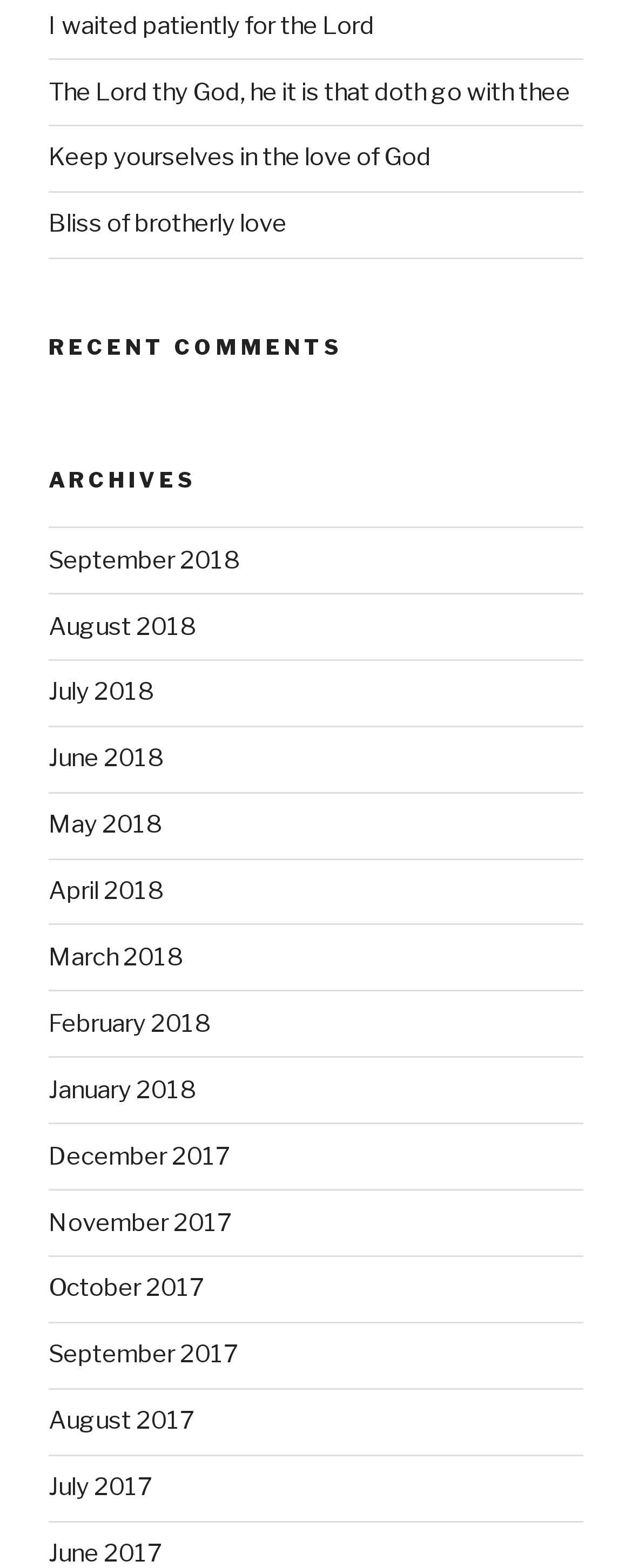Please find the bounding box coordinates of the element that needs to be clicked to perform the following instruction: "Go to September 2018 archives". The bounding box coordinates should be four float numbers between 0 and 1, represented as [left, top, right, bottom].

[0.077, 0.348, 0.379, 0.366]